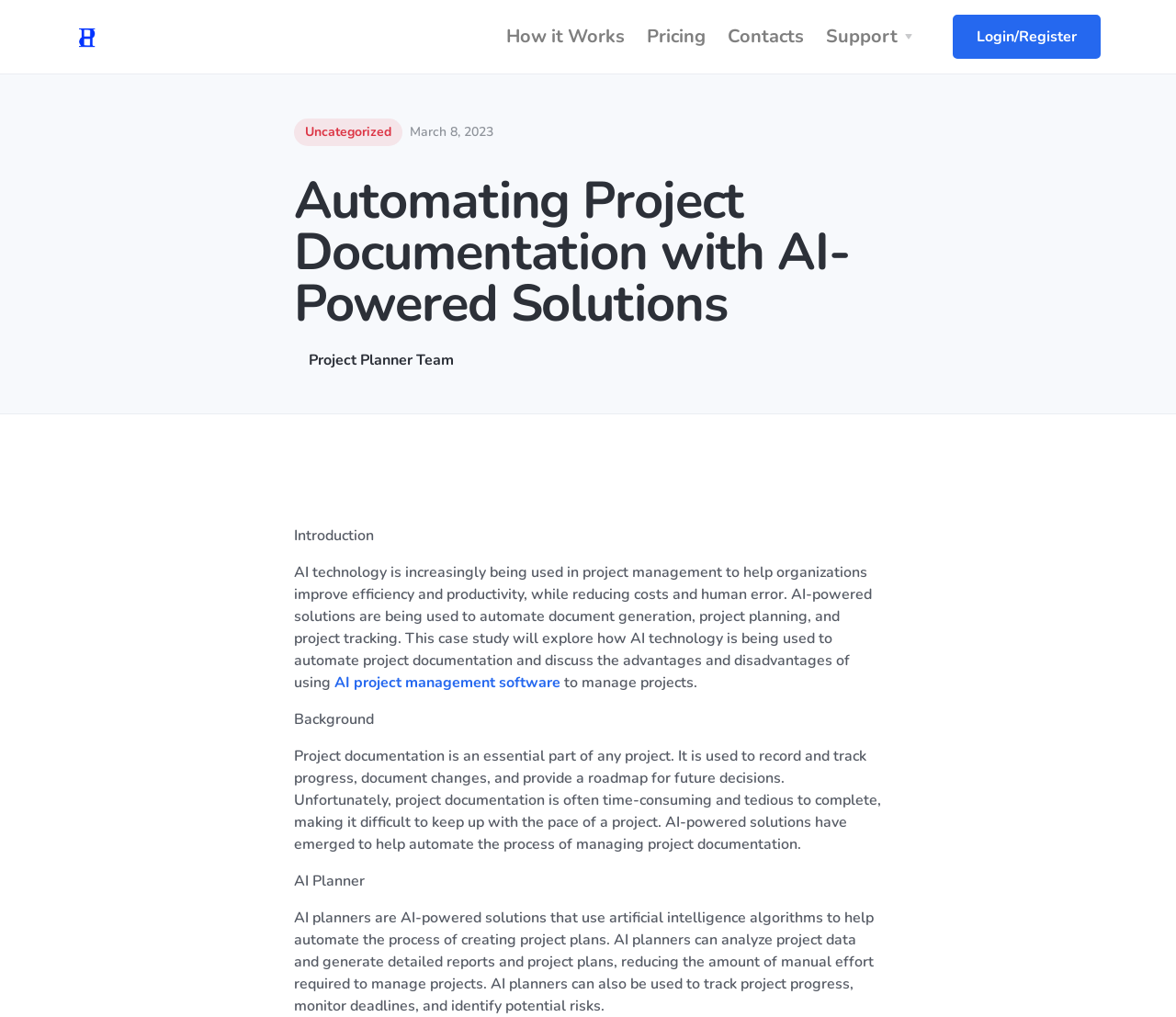Answer the question below using just one word or a short phrase: 
What is the logo of the website?

Project Planner